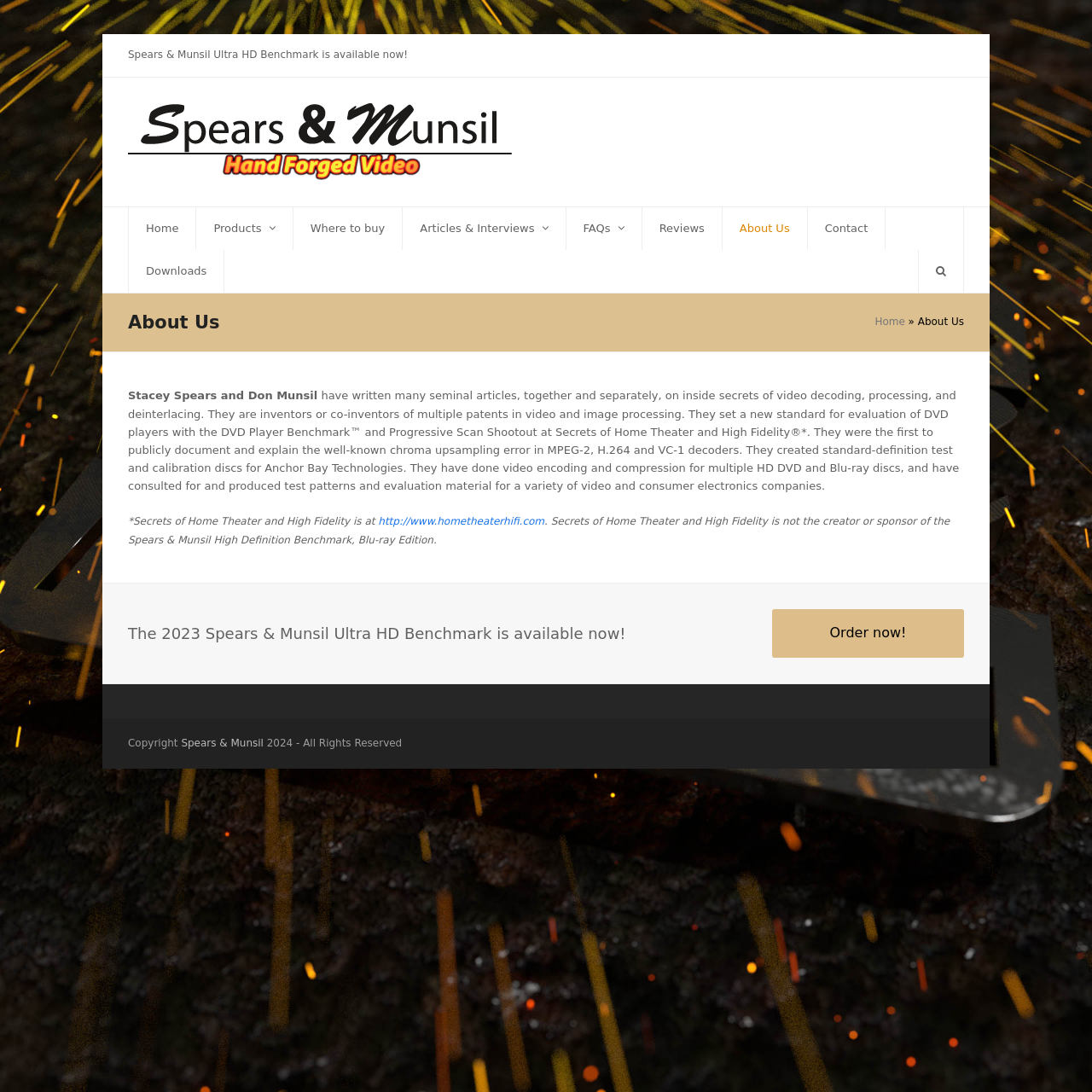Identify the bounding box for the described UI element: "About Us".

[0.662, 0.189, 0.739, 0.229]